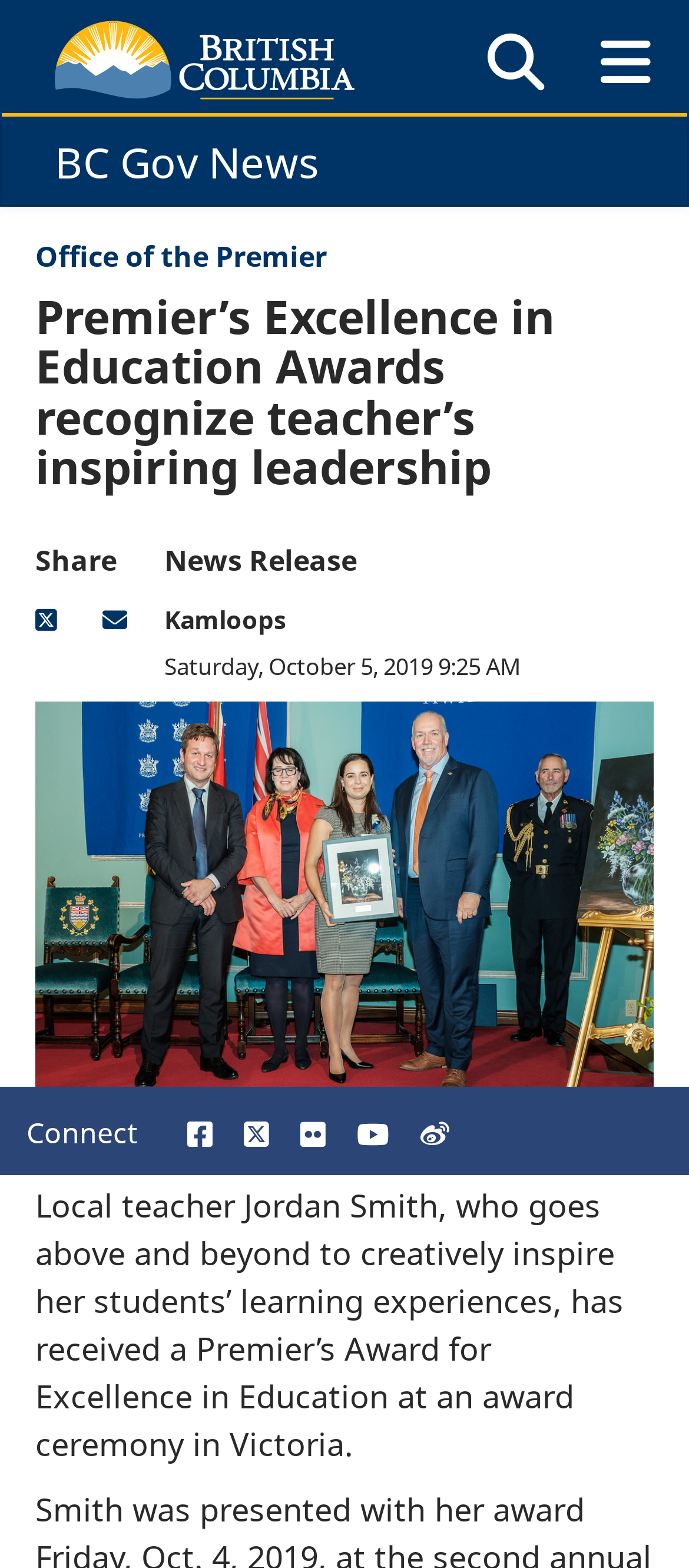Determine the bounding box coordinates of the clickable region to follow the instruction: "Share on X".

[0.051, 0.387, 0.103, 0.41]